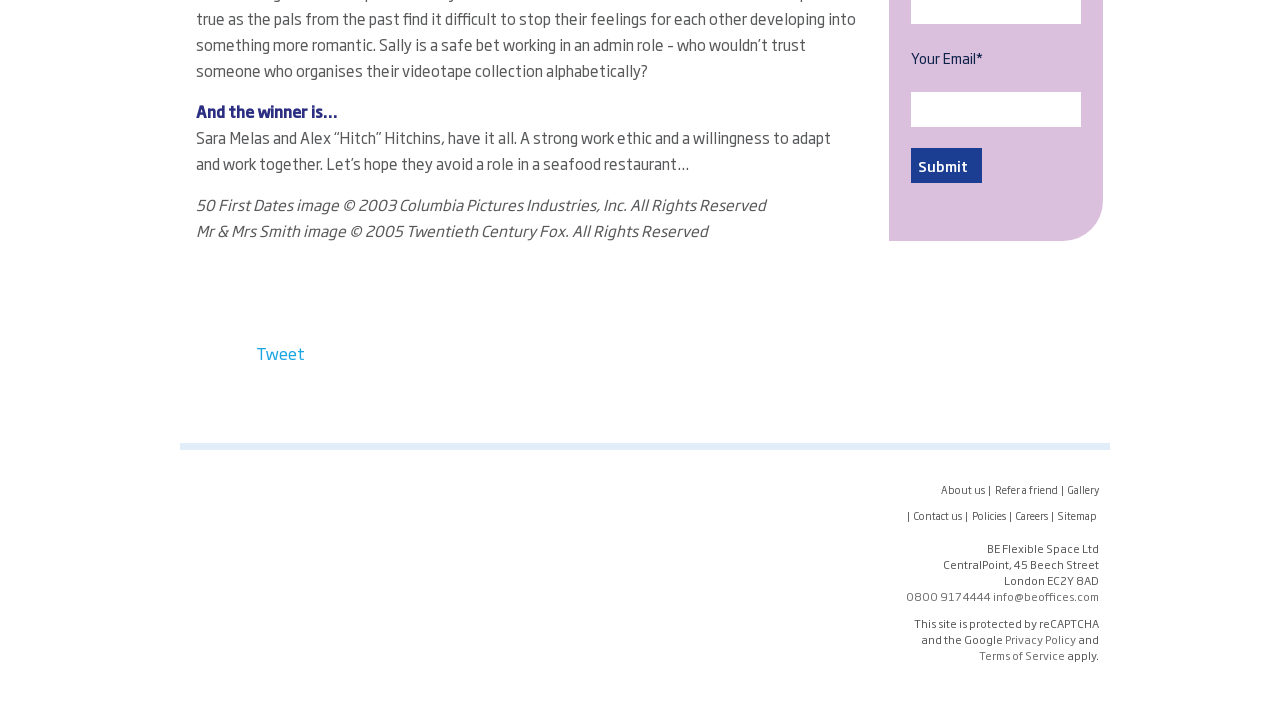Determine the bounding box coordinates of the clickable region to execute the instruction: "Enter your email". The coordinates should be four float numbers between 0 and 1, denoted as [left, top, right, bottom].

[0.712, 0.127, 0.845, 0.175]